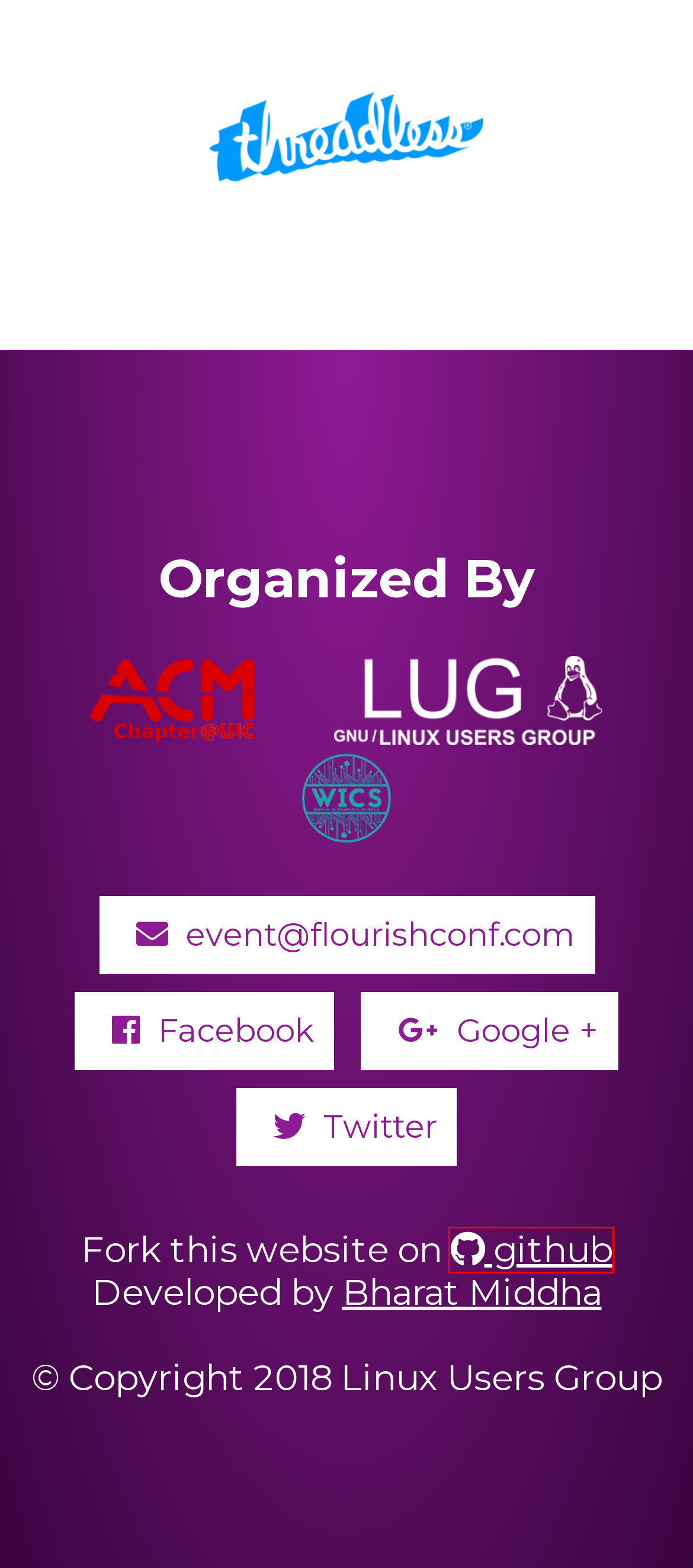Inspect the provided webpage screenshot, concentrating on the element within the red bounding box. Select the description that best represents the new webpage after you click the highlighted element. Here are the candidates:
A. SAFC®品牌产品
B. Compare, Download & Develop Open Source & Business Software - SourceForge
C. bmiddha (Bharat Middha) · GitHub
D. Luke Westby - DEV Community
E. Hello from ACM@UIC | ACM@UIC
F. GitHub - FlourishConference/flourish-2019: Flourish! 2019 Website
G. RayHightower.com · Tech company founder. Commercial real estate investor.
H. Linux User's Group @ UIC

F